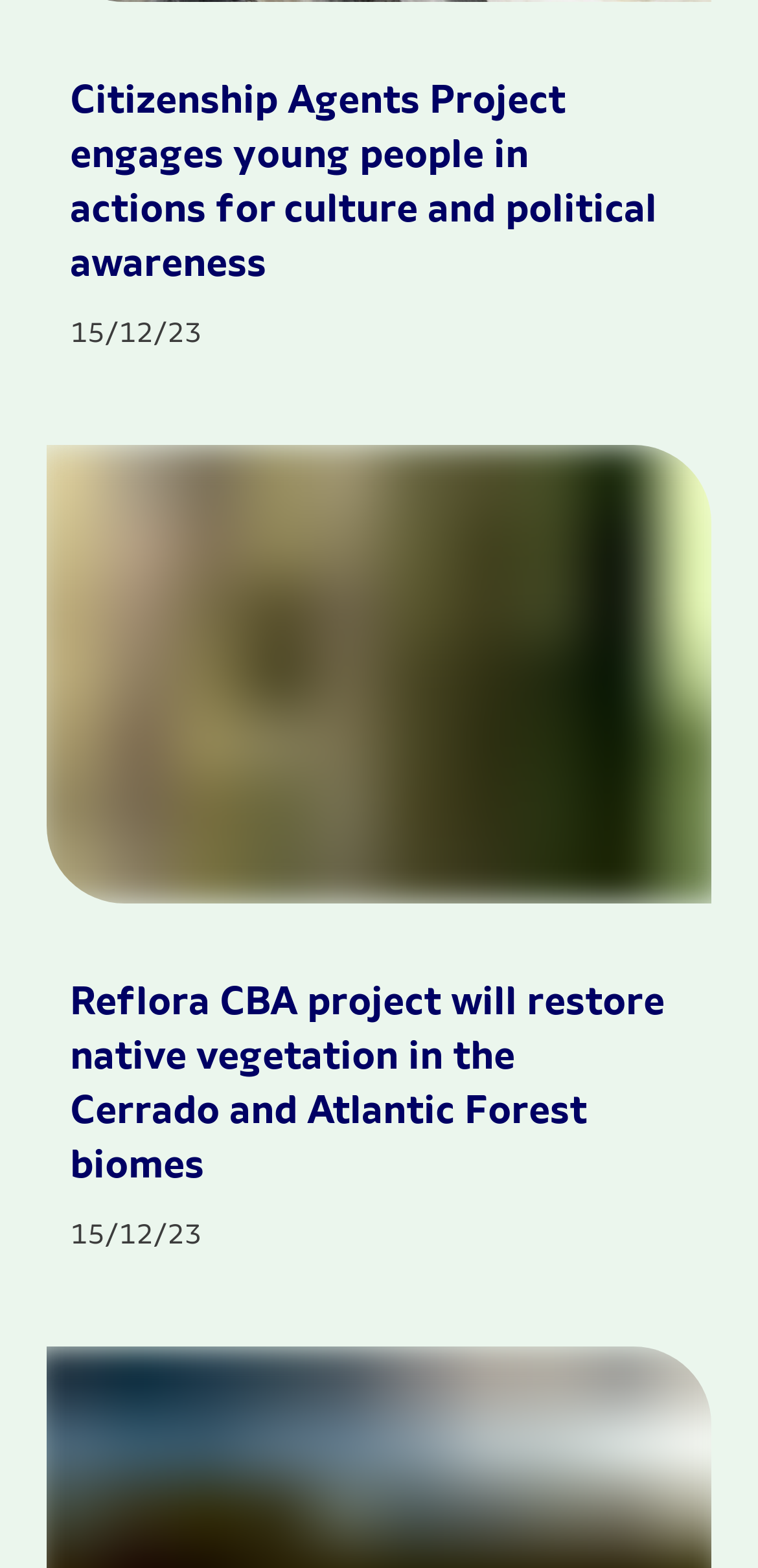What is the date of the latest article?
Refer to the image and offer an in-depth and detailed answer to the question.

I found two StaticText elements with the same date '15/12/23' at different locations on the webpage. Since they are both associated with article elements, I assume they represent the dates of the articles. Therefore, the date of the latest article is '15/12/23'.